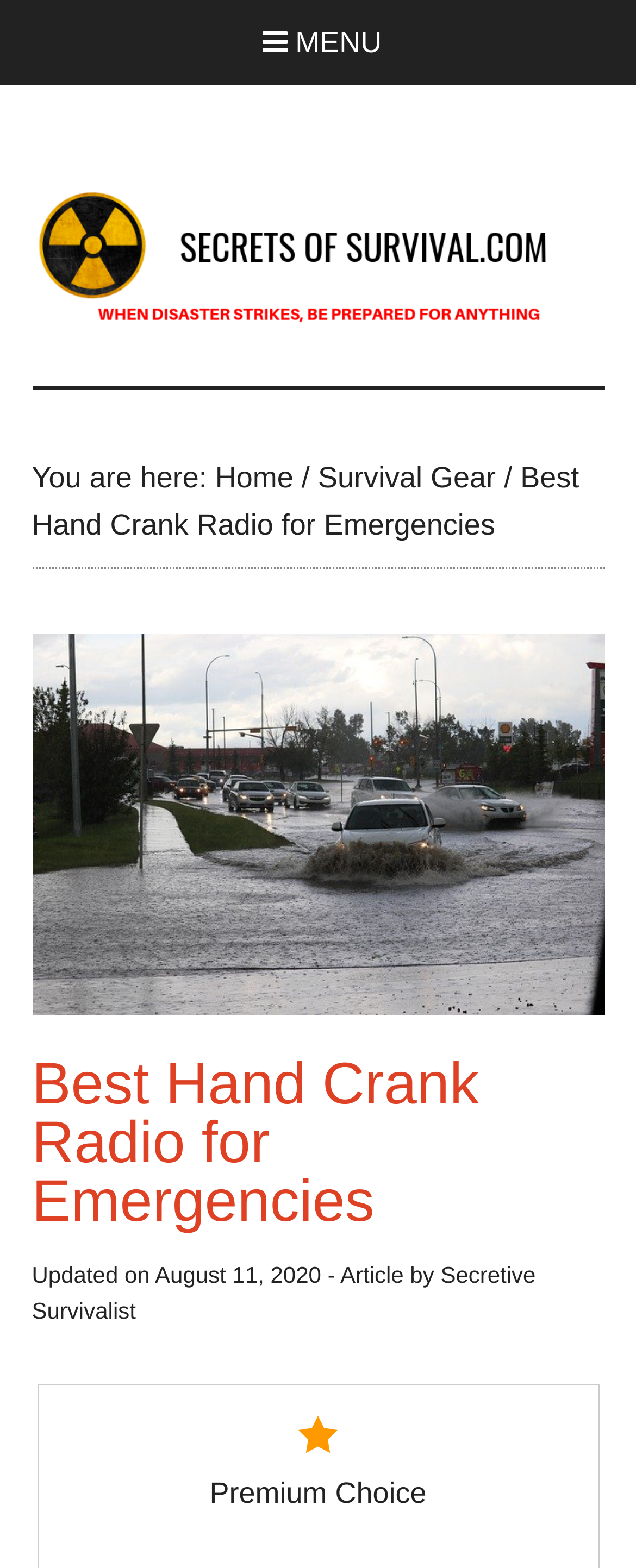Give a complete and precise description of the webpage's appearance.

The webpage is about the best hand crank radio for emergencies, with a focus on providing life-saving information during hurricanes or superstorms. 

At the top left corner, there are two links, "Skip to main content" and "Skip to footer", followed by a button with a menu icon. To the right of the menu button, the website's logo "Secrets of Survival" is displayed, along with a breadcrumb navigation showing the current page's location: "Home" > "Survival Gear" > "Best Hand Crank Radio for Emergencies". 

Below the navigation, there is a large image with the title "Best Hand Crank Radio for Emergencies". The title is also displayed as a heading above the image. Under the title, the article's updated date and author are shown. 

Further down, there is a smaller image and a text "Premium Choice" near the bottom of the page.